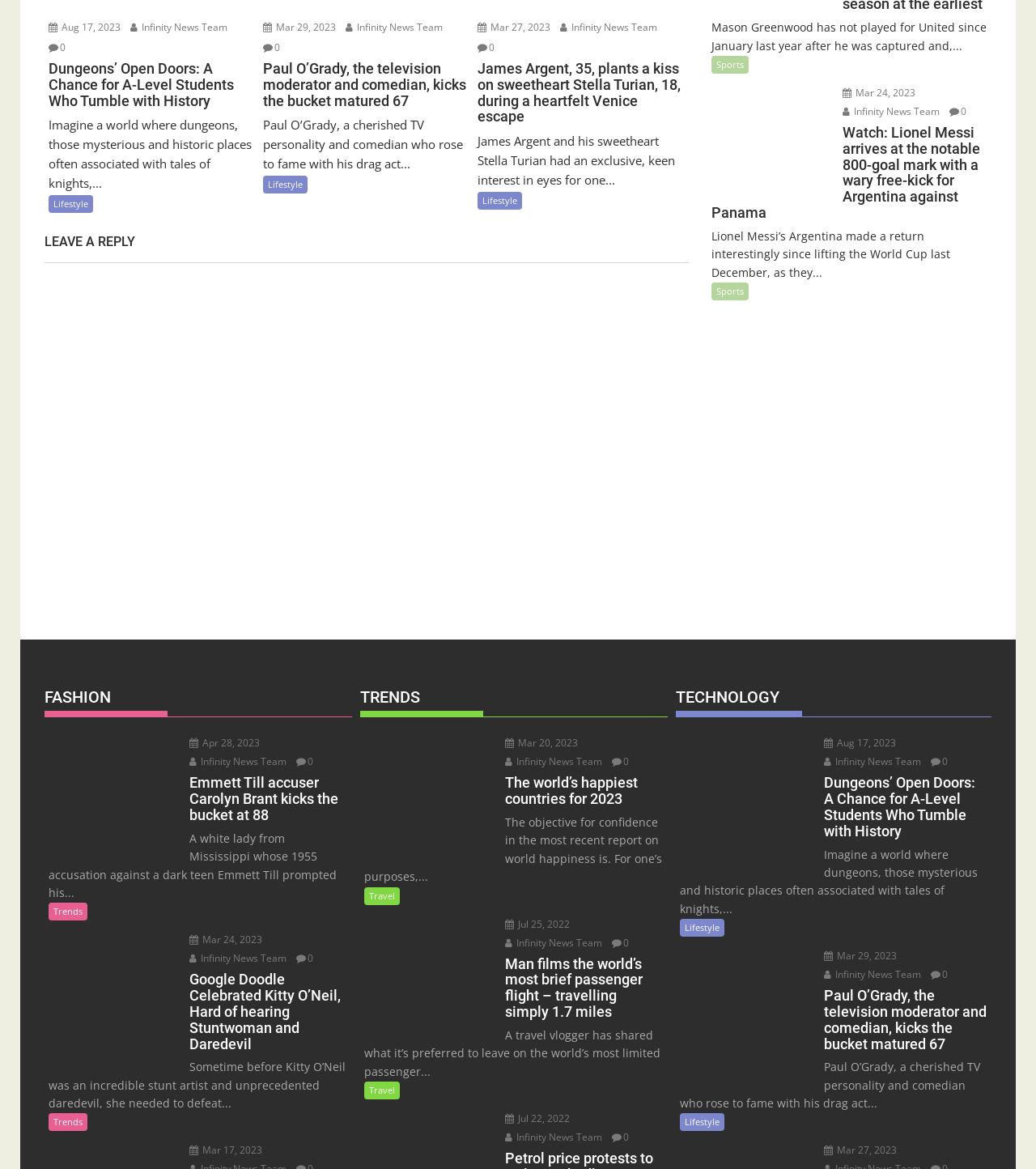Locate the bounding box coordinates of the clickable part needed for the task: "Visit Us on Instagram".

None